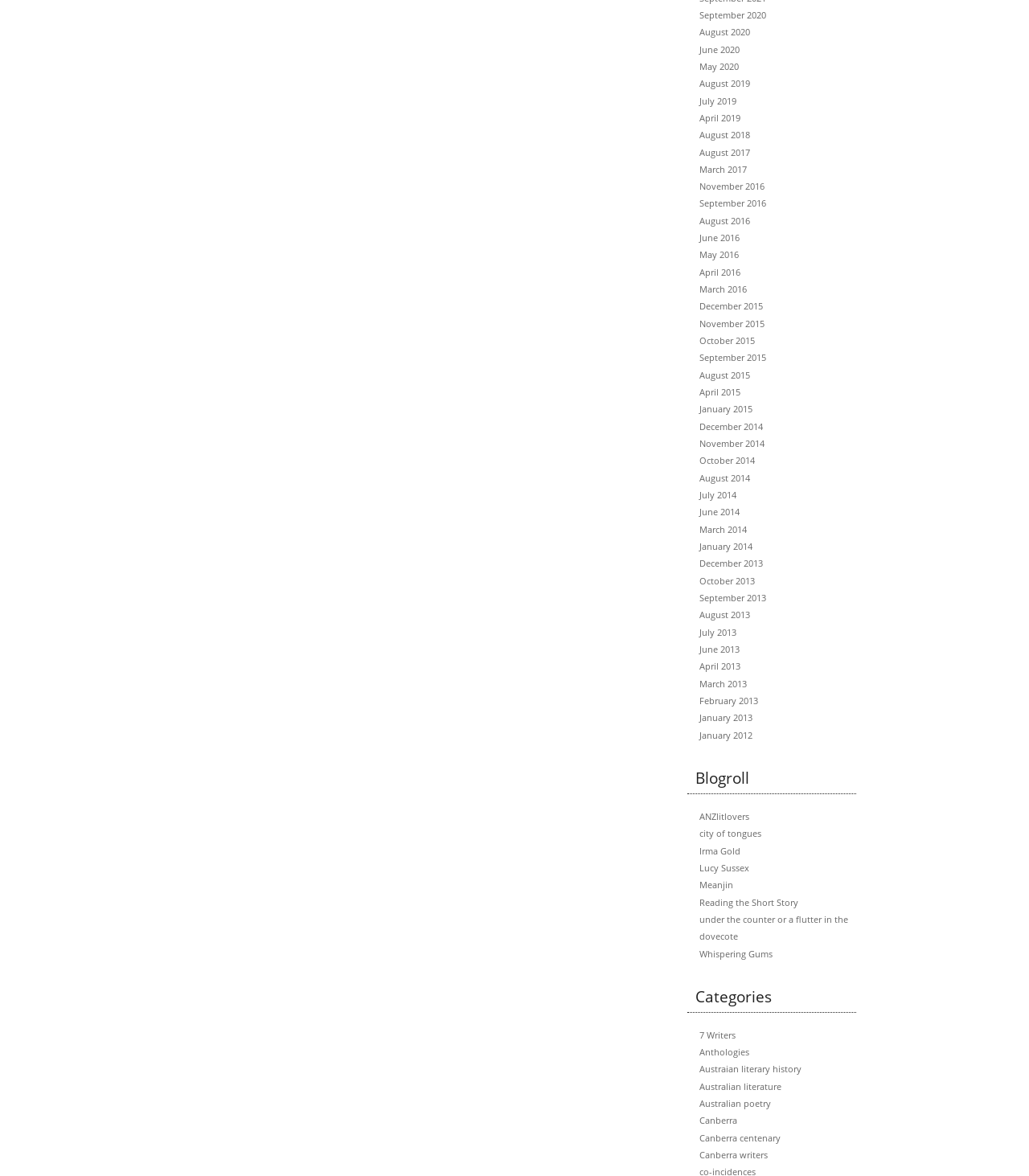Identify the bounding box coordinates for the UI element described as: "Meanjin". The coordinates should be provided as four floats between 0 and 1: [left, top, right, bottom].

[0.68, 0.748, 0.712, 0.758]